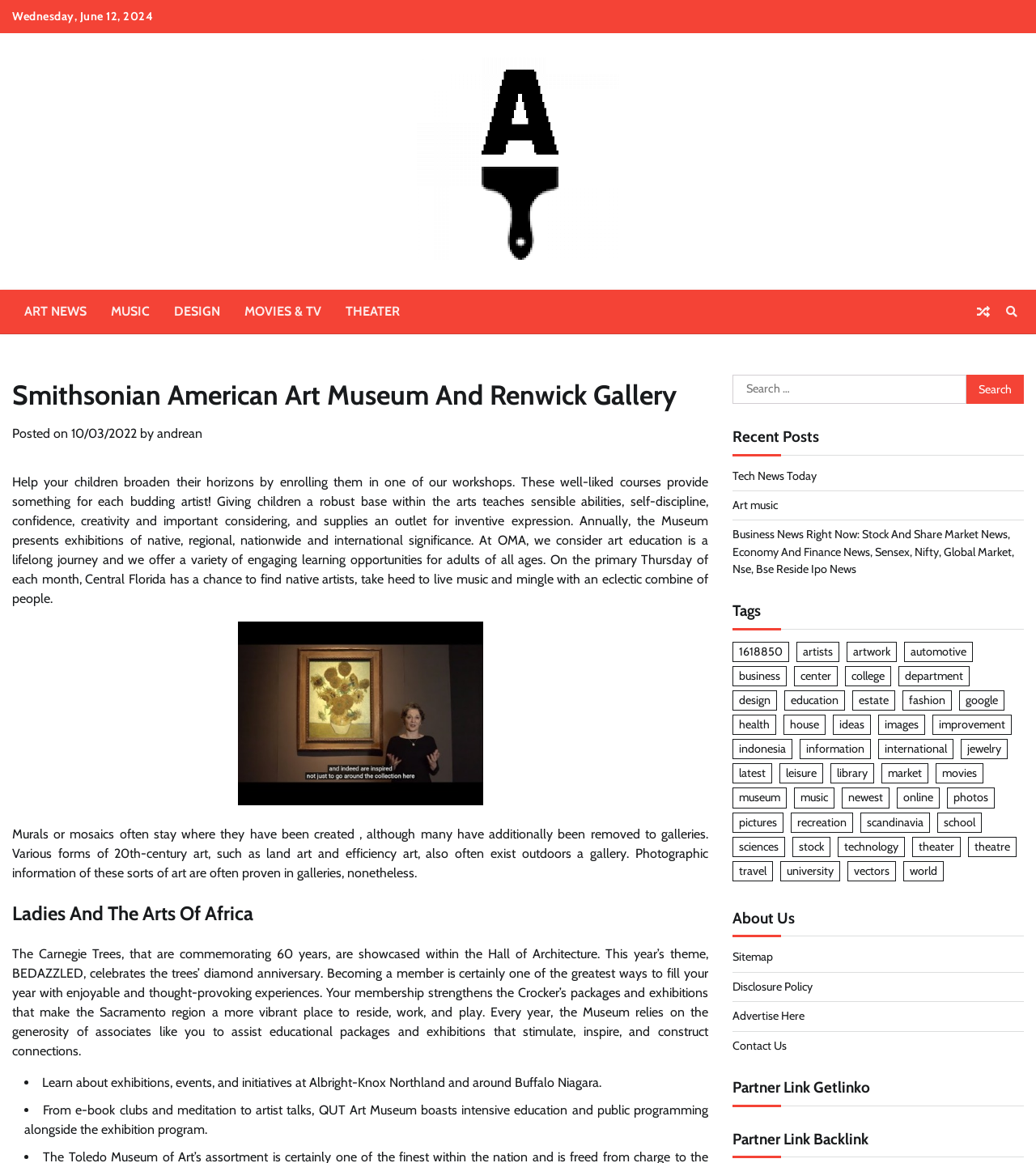Bounding box coordinates are specified in the format (top-left x, top-left y, bottom-right x, bottom-right y). All values are floating point numbers bounded between 0 and 1. Please provide the bounding box coordinate of the region this sentence describes: parent_node: Search for: value="Search"

[0.932, 0.322, 0.988, 0.347]